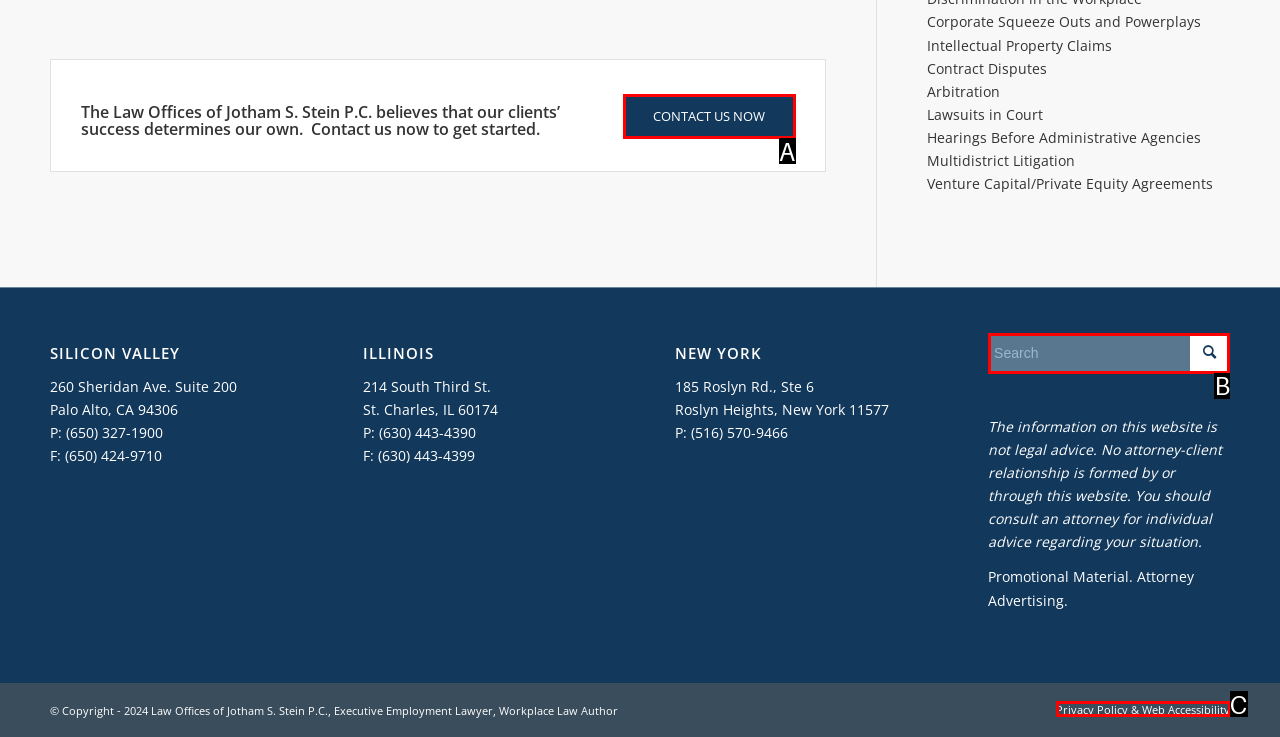Using the given description: name="s" placeholder="Search", identify the HTML element that corresponds best. Answer with the letter of the correct option from the available choices.

B